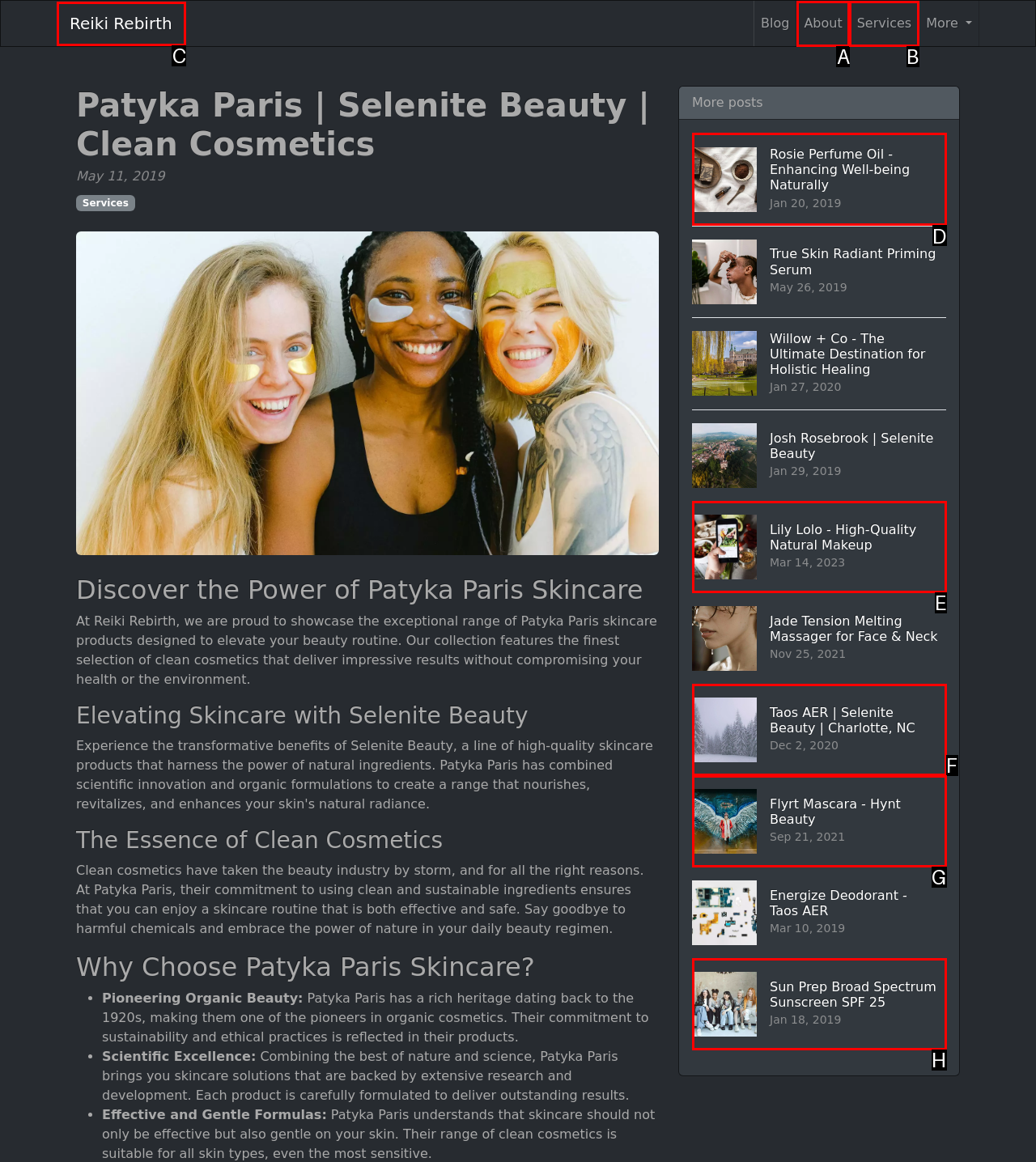Tell me which one HTML element best matches the description: Reiki Rebirth
Answer with the option's letter from the given choices directly.

C